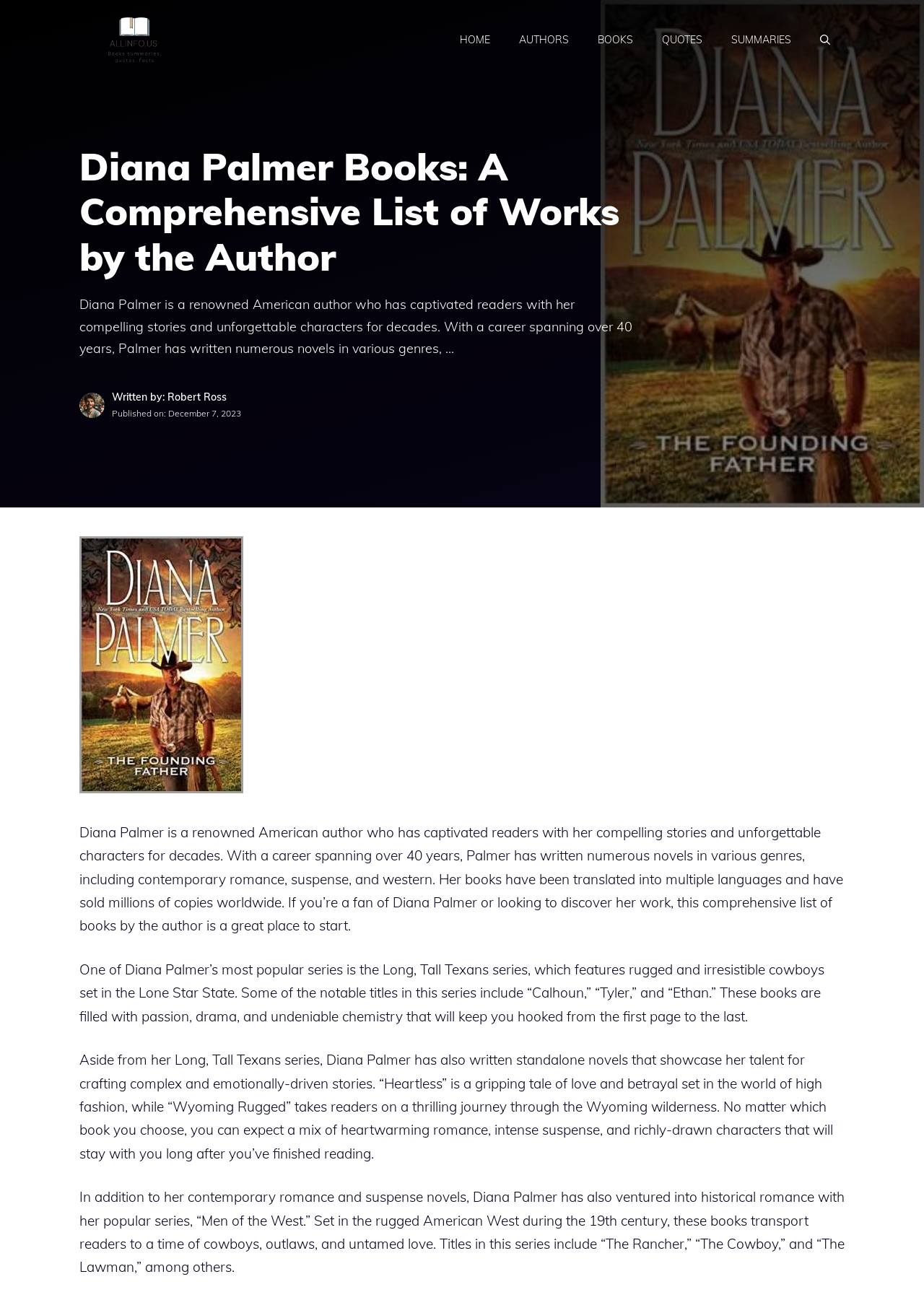What is the name of the series mentioned?
Refer to the image and give a detailed response to the question.

The series mentioned is 'Long, Tall Texans' which features rugged and irresistible cowboys set in the Lone Star State, as described in the text.